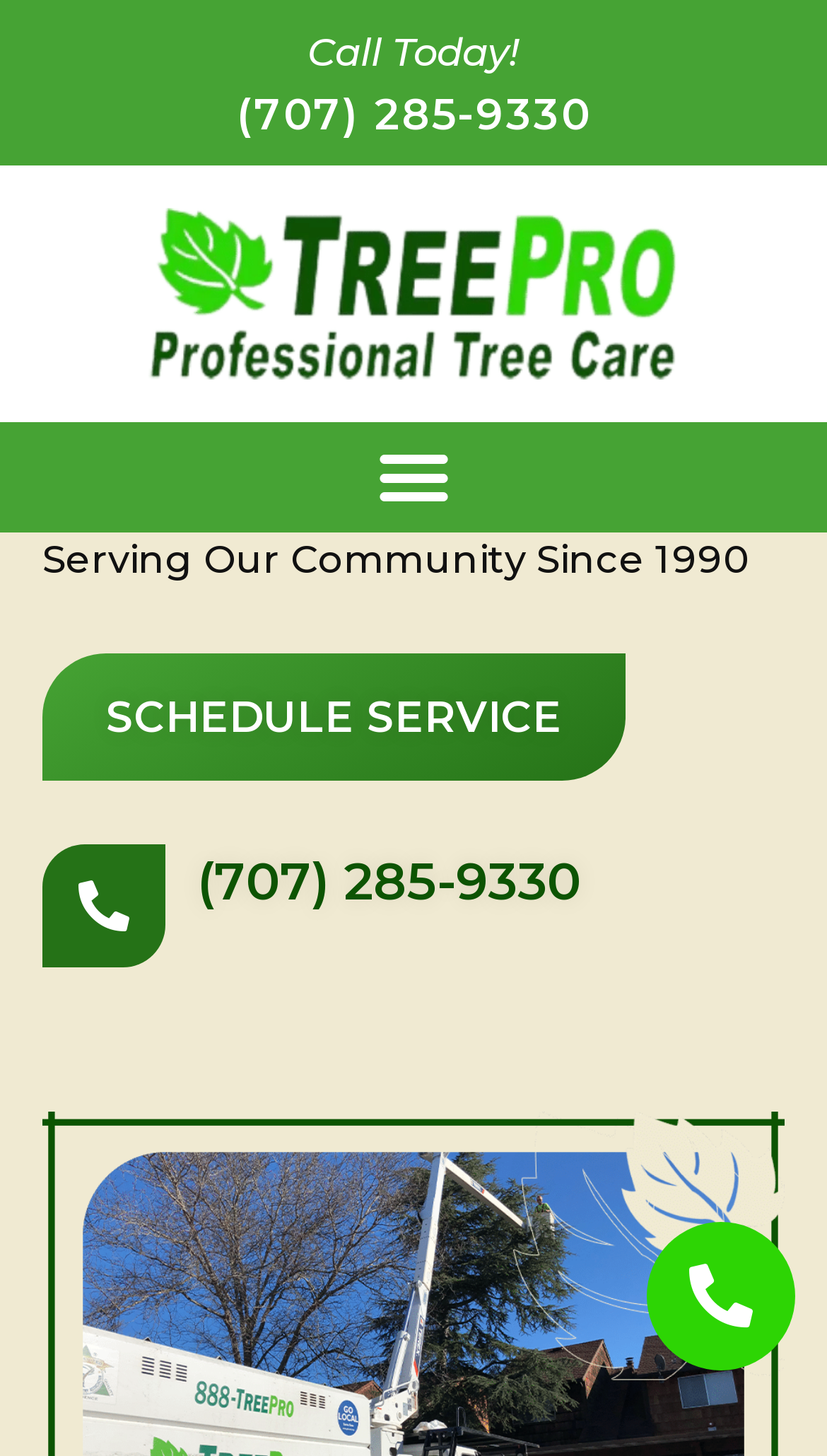What is the company's slogan? Look at the image and give a one-word or short phrase answer.

Serving Our Community Since 1990